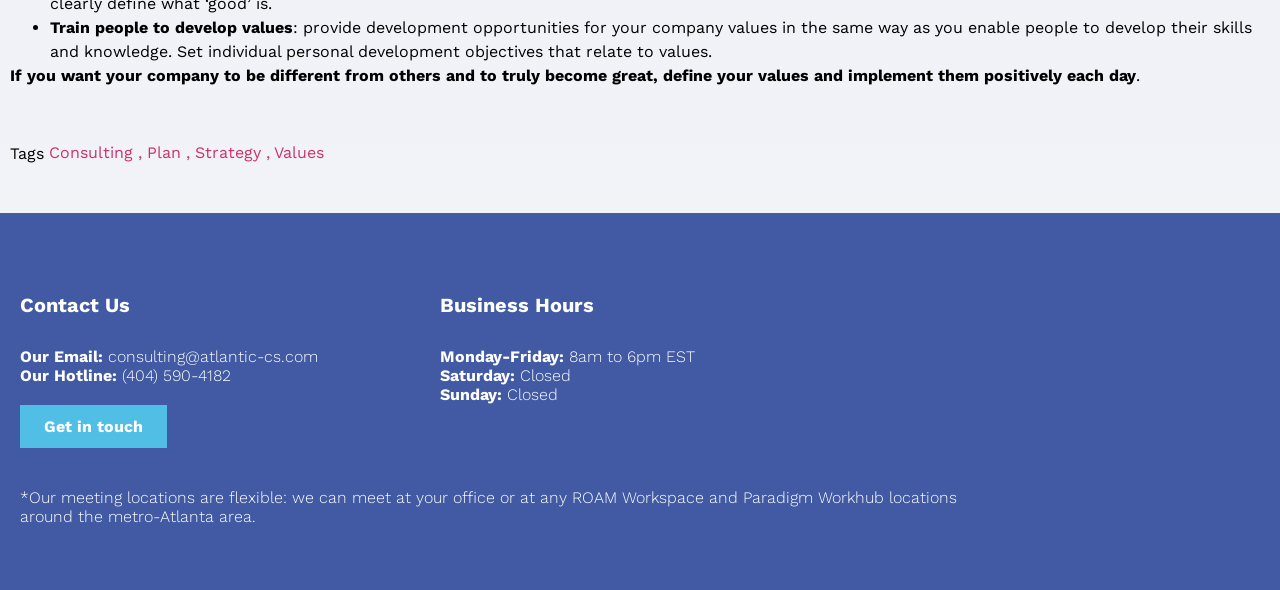What is the hotline number?
Based on the screenshot, provide your answer in one word or phrase.

(404) 590-4182